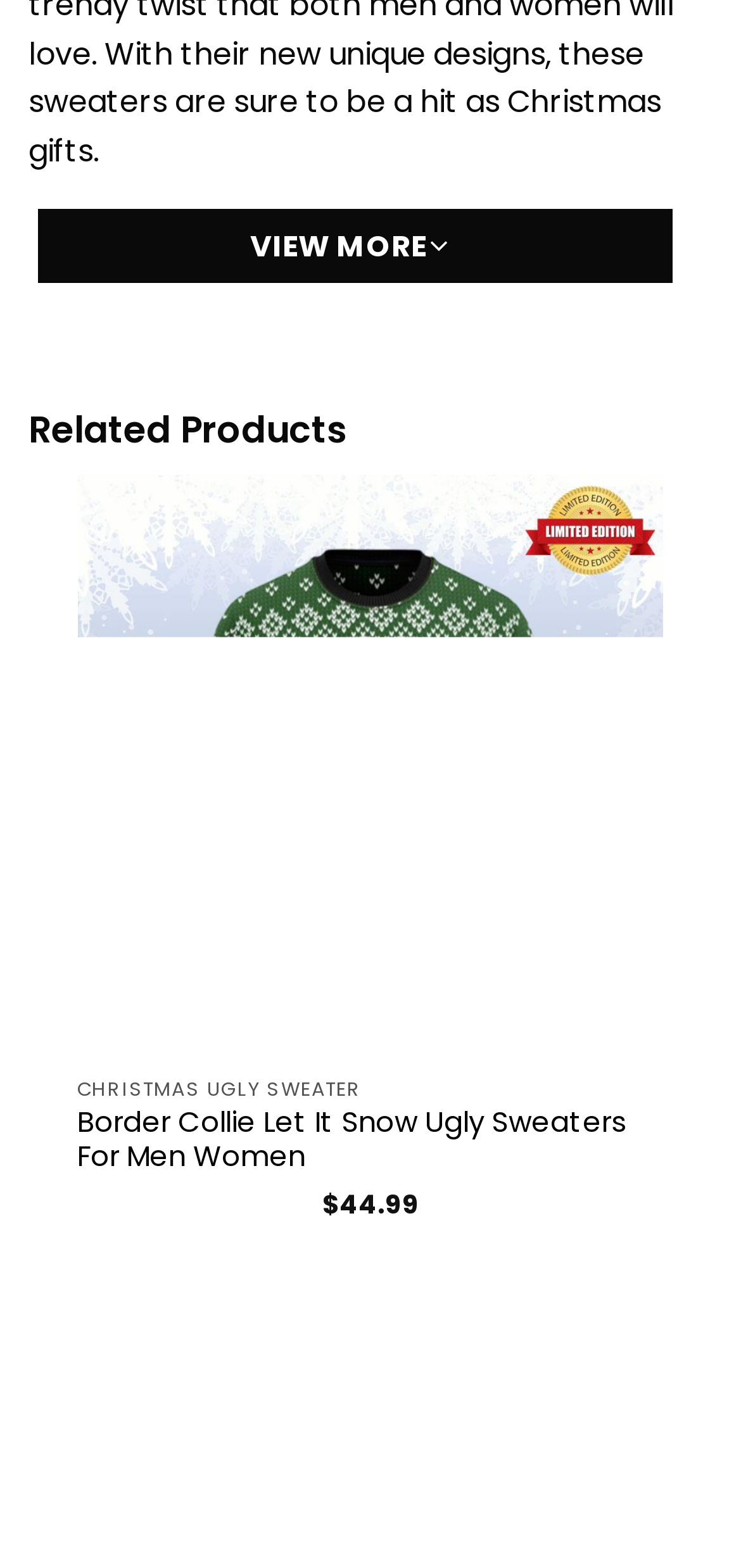Review the image closely and give a comprehensive answer to the question: What is the theme of the sweaters?

The theme of the sweaters can be inferred from the description of the sweaters, which mentions 'blue snowflakes' and 'Christmas perfectly', indicating that the sweaters are designed for the Christmas season.